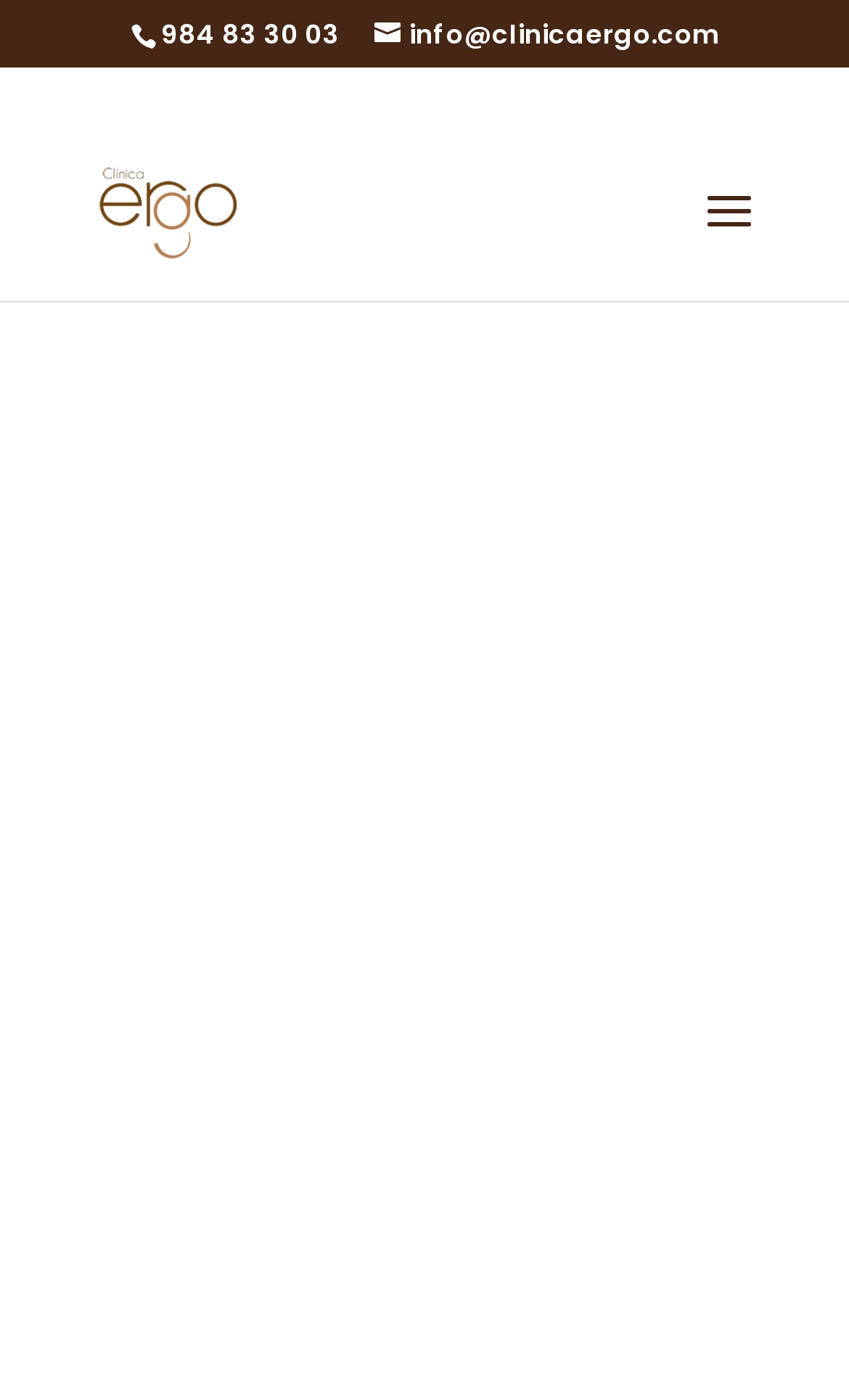What is the name of the clinic?
Based on the image, provide your answer in one word or phrase.

Clínica Ergo